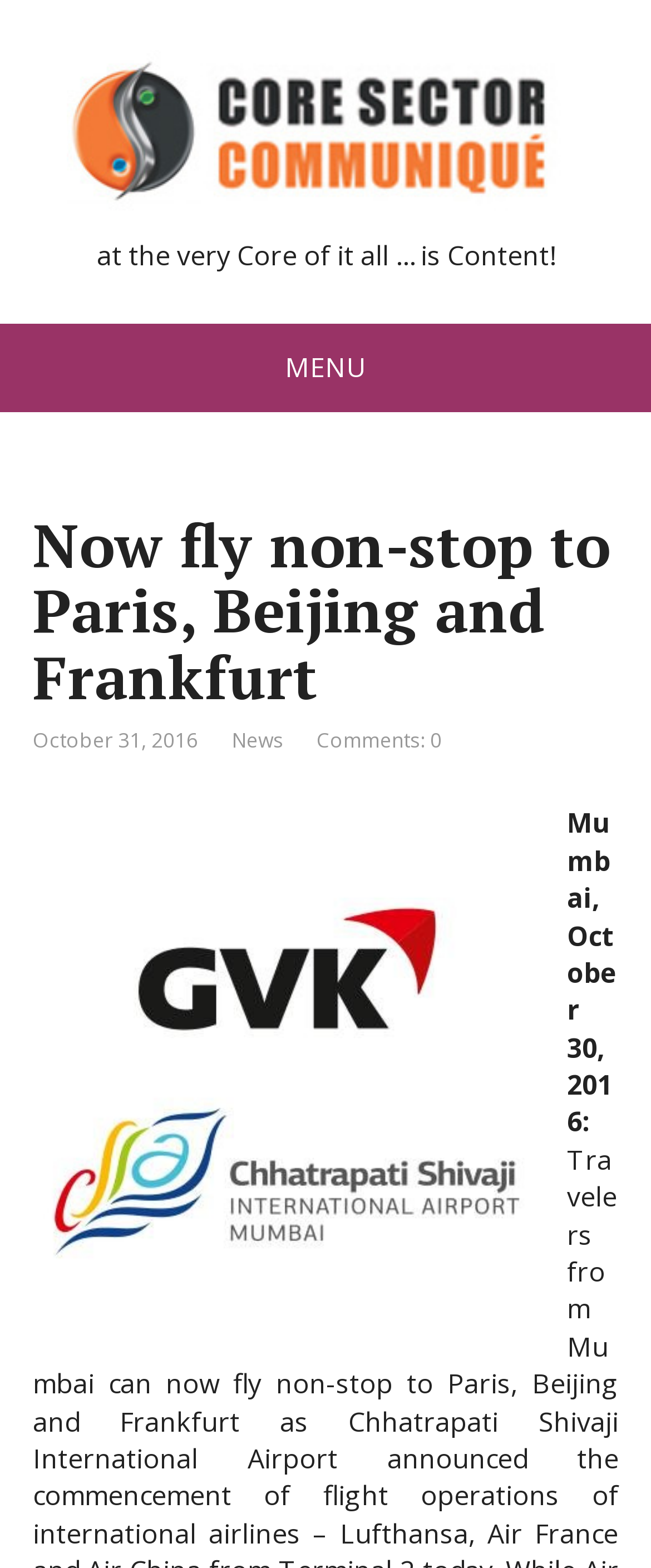How many comments are there for the news article?
Could you answer the question in a detailed manner, providing as much information as possible?

The number of comments is mentioned as 0 because the link element with the text 'Comments: 0' is located below the heading 'Now fly non-stop to Paris, Beijing and Frankfurt'.